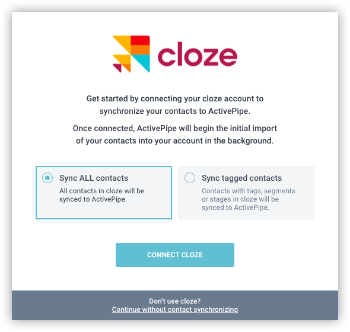What are the two options for syncing contacts?
Use the information from the image to give a detailed answer to the question.

The interface provides users with two options for syncing their contacts: 'All contacts' or 'Tagged contacts'. These options are illustrated with corresponding radio buttons for selection, emphasizing clarity and ease of use.